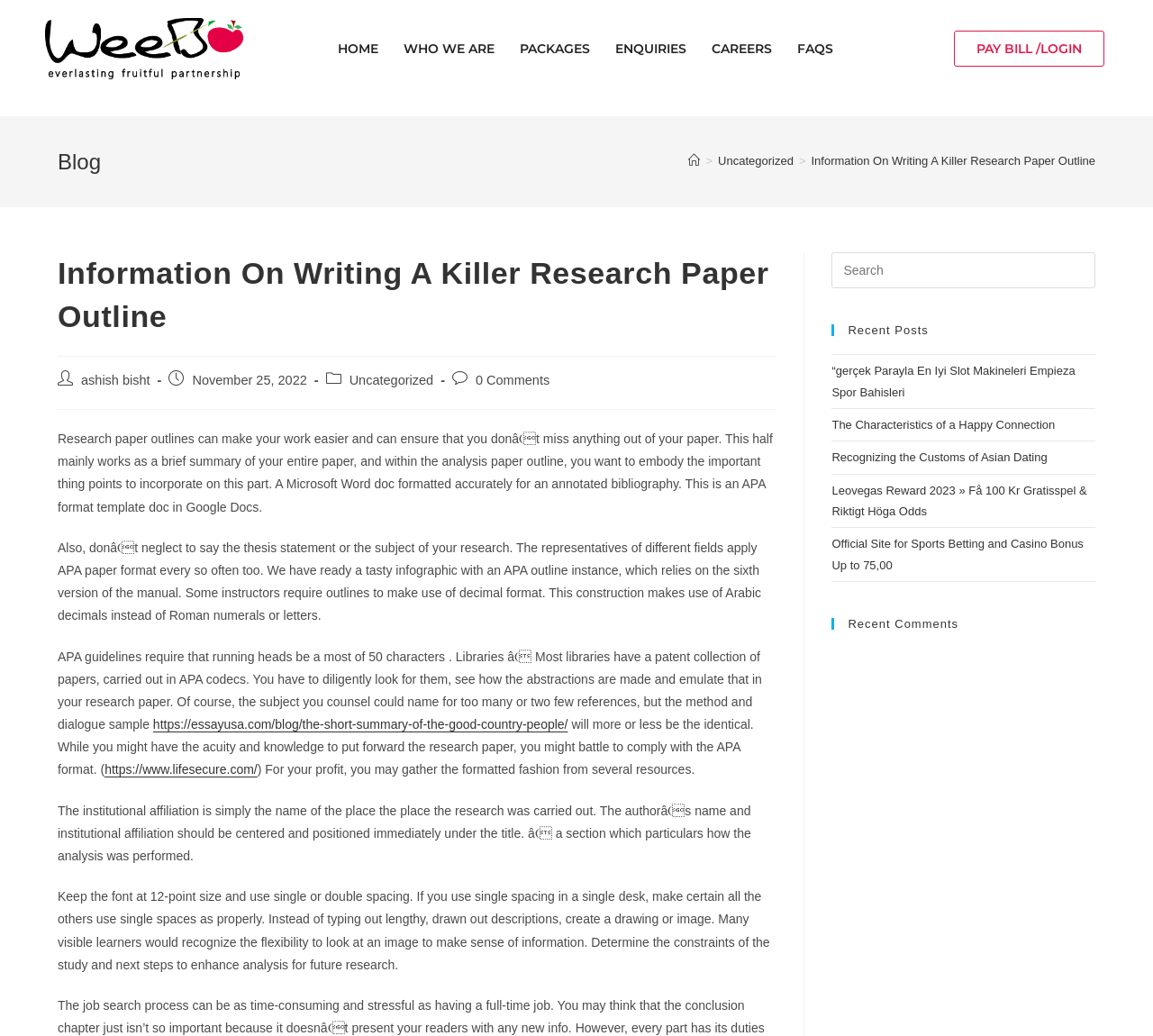Find the coordinates for the bounding box of the element with this description: "about".

None